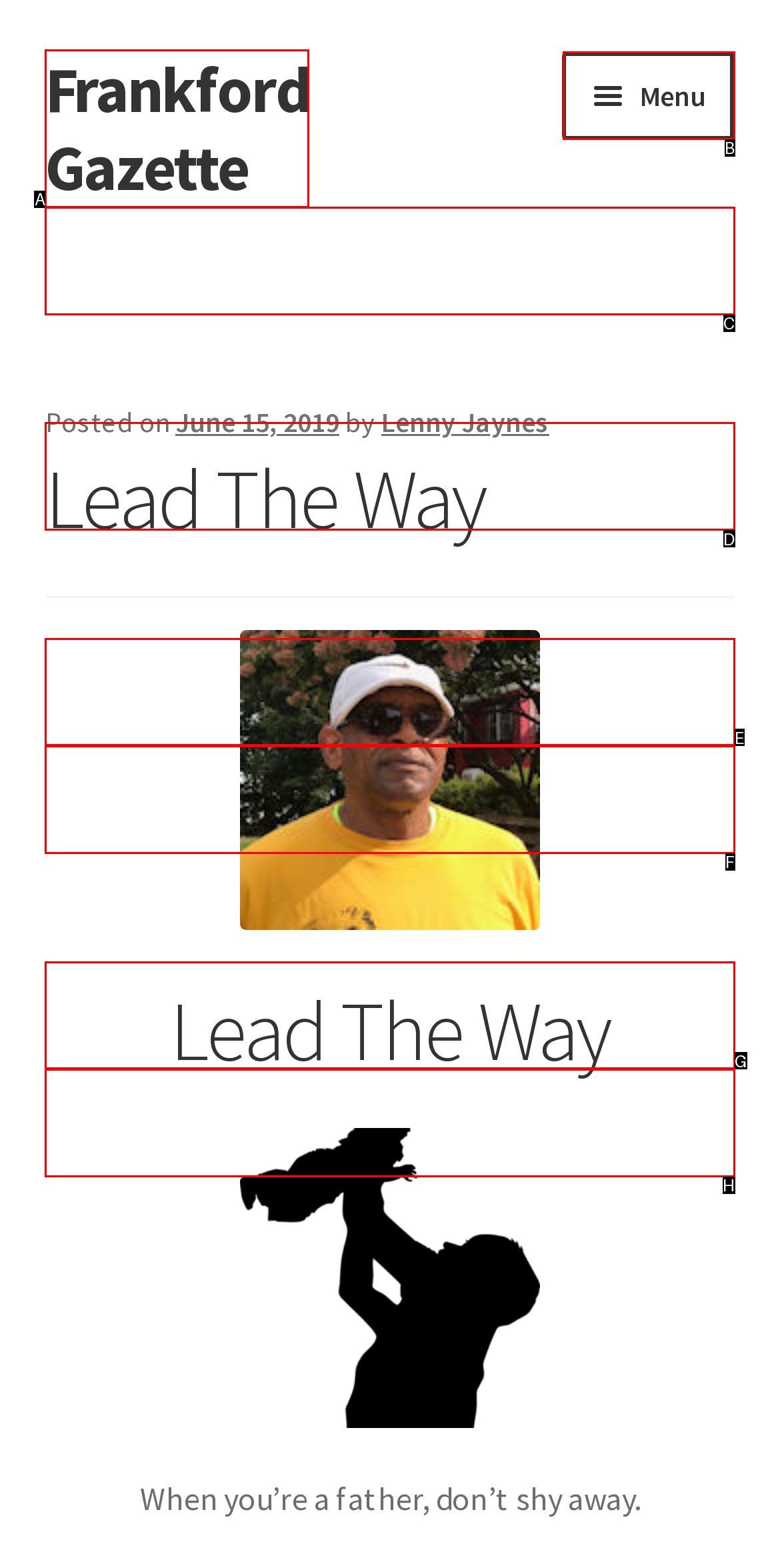Choose the HTML element that should be clicked to accomplish the task: Click the 'Menu' button. Answer with the letter of the chosen option.

B